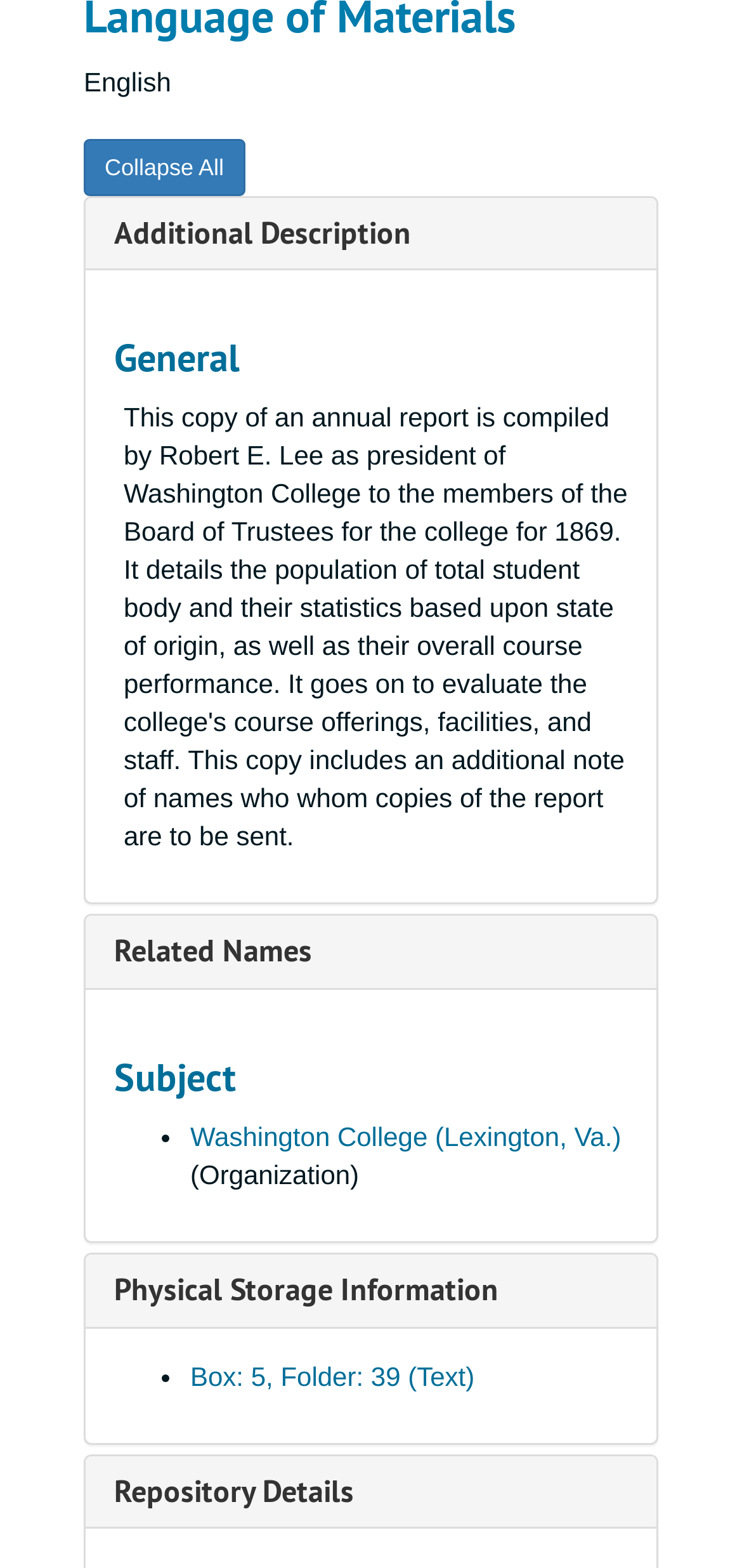Locate the bounding box coordinates of the element you need to click to accomplish the task described by this instruction: "View Physical Storage Information".

[0.154, 0.81, 0.672, 0.835]